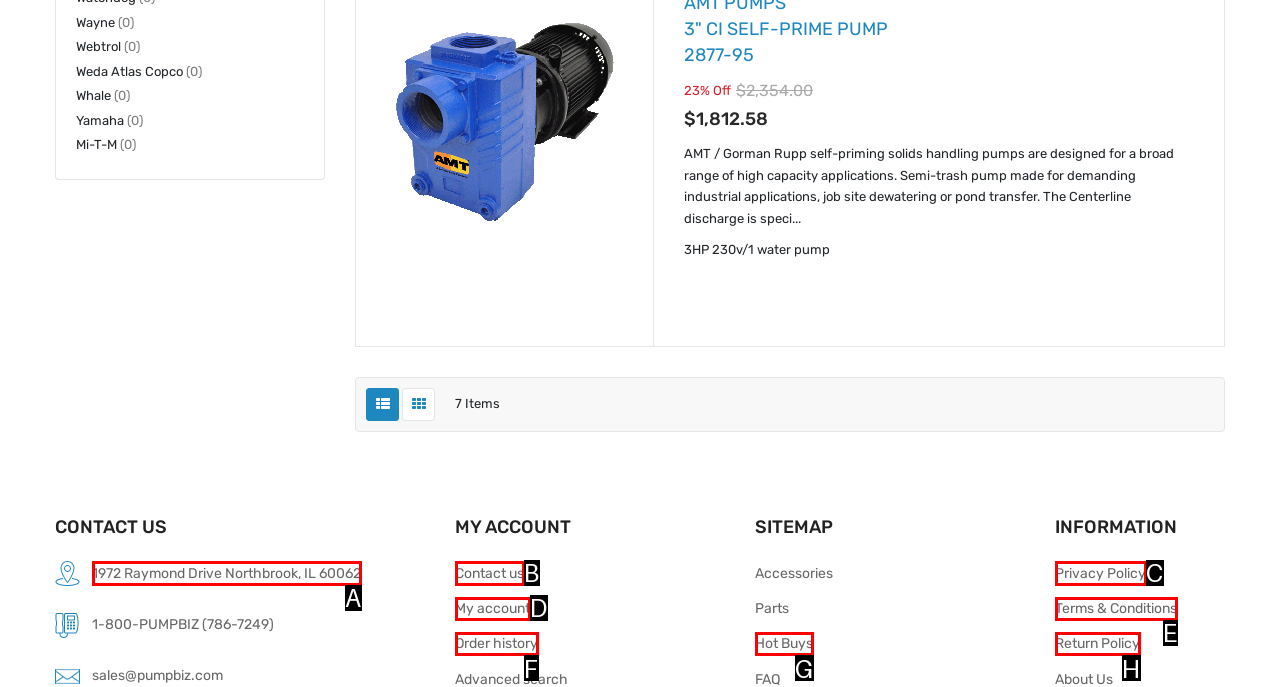Determine which HTML element best suits the description: Return Policy. Reply with the letter of the matching option.

H